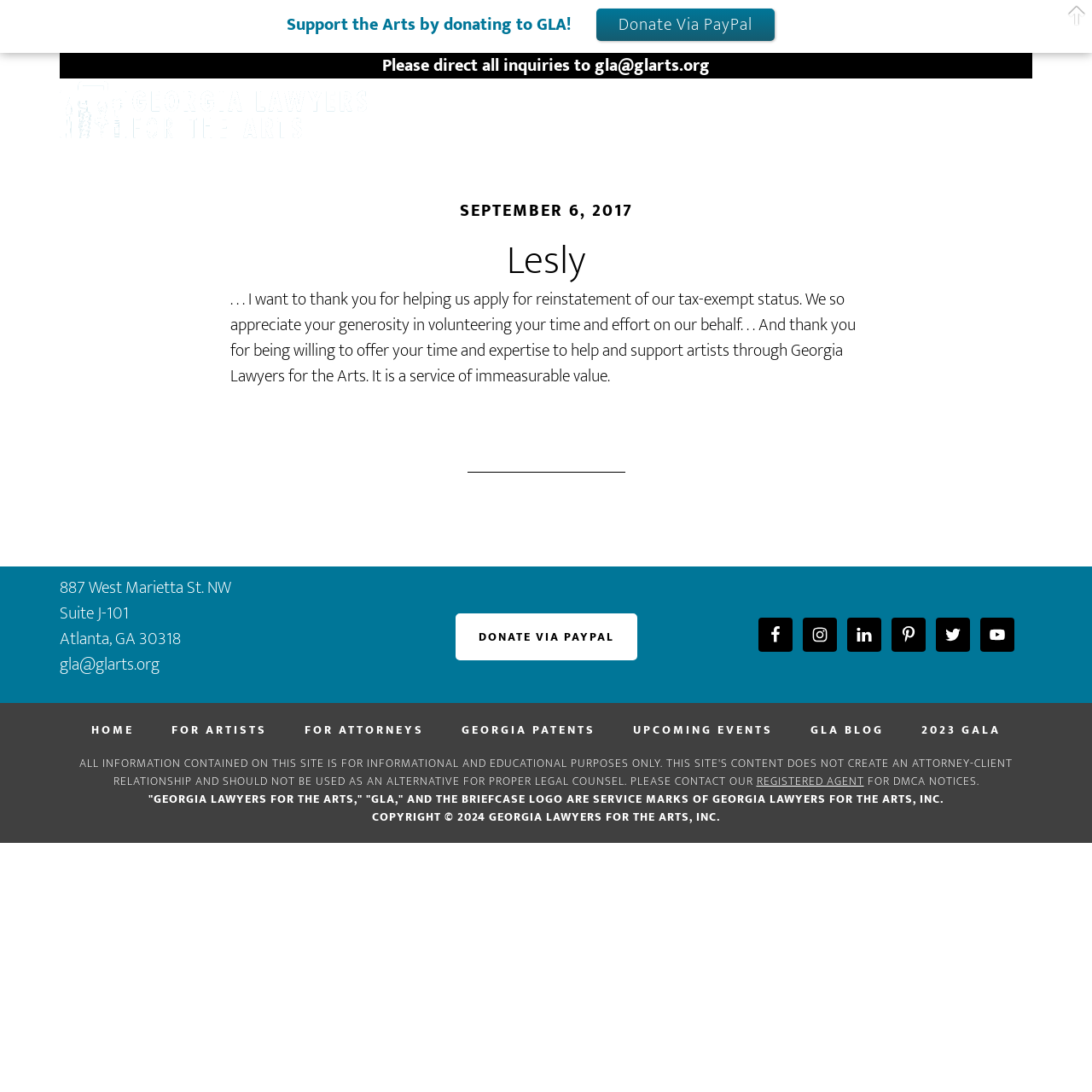Please locate the bounding box coordinates for the element that should be clicked to achieve the following instruction: "Visit the 'GEORGIA LAWYERS FOR THE ARTS' homepage". Ensure the coordinates are given as four float numbers between 0 and 1, i.e., [left, top, right, bottom].

[0.055, 0.072, 0.336, 0.131]